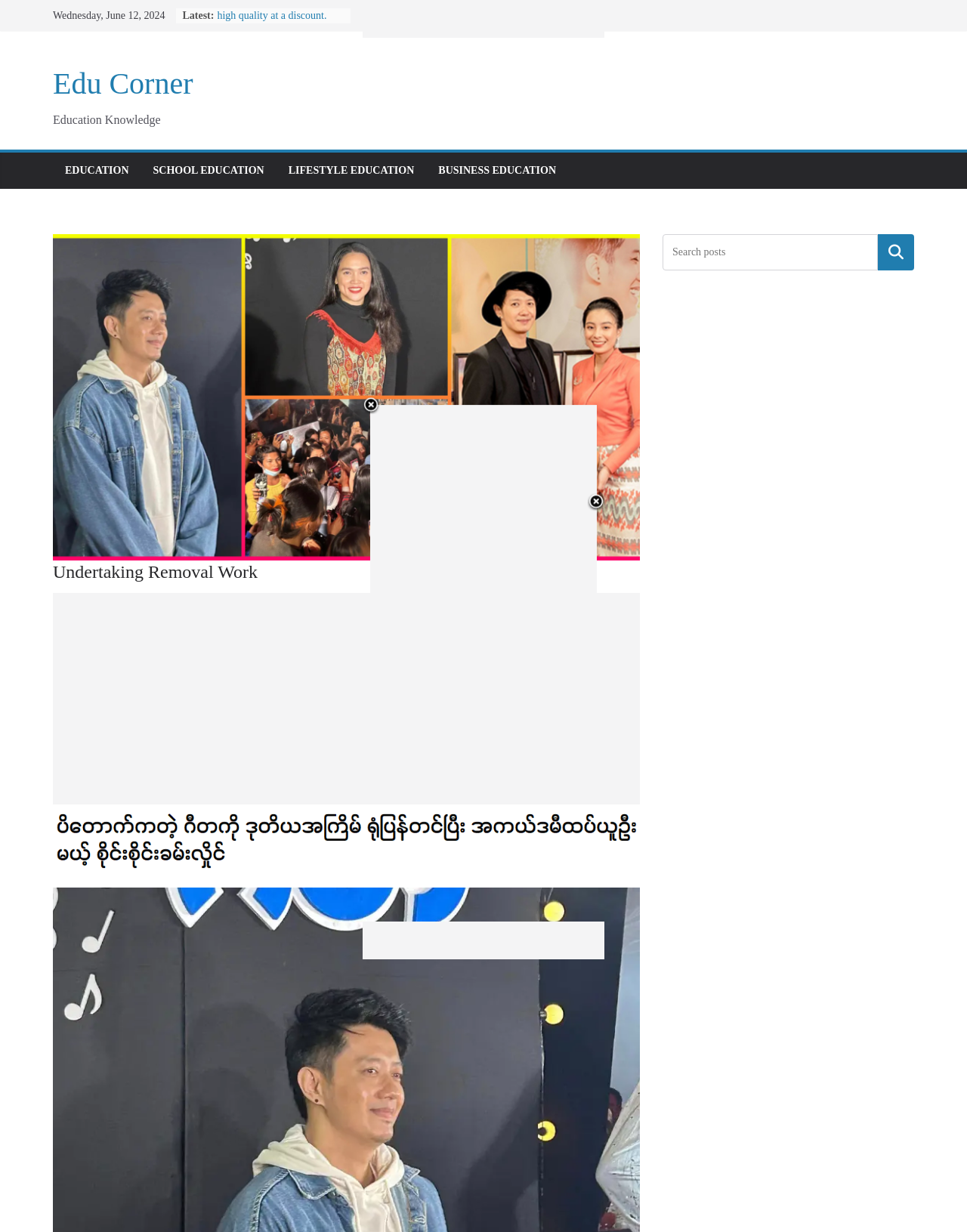Provide the bounding box coordinates for the area that should be clicked to complete the instruction: "search for something".

[0.685, 0.19, 0.908, 0.22]